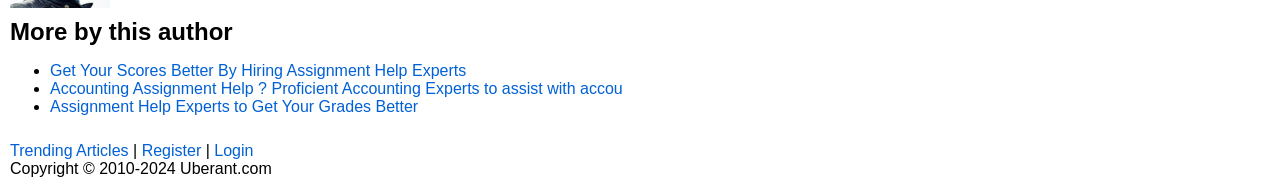Please answer the following question using a single word or phrase: 
What is the copyright year range?

2010-2024